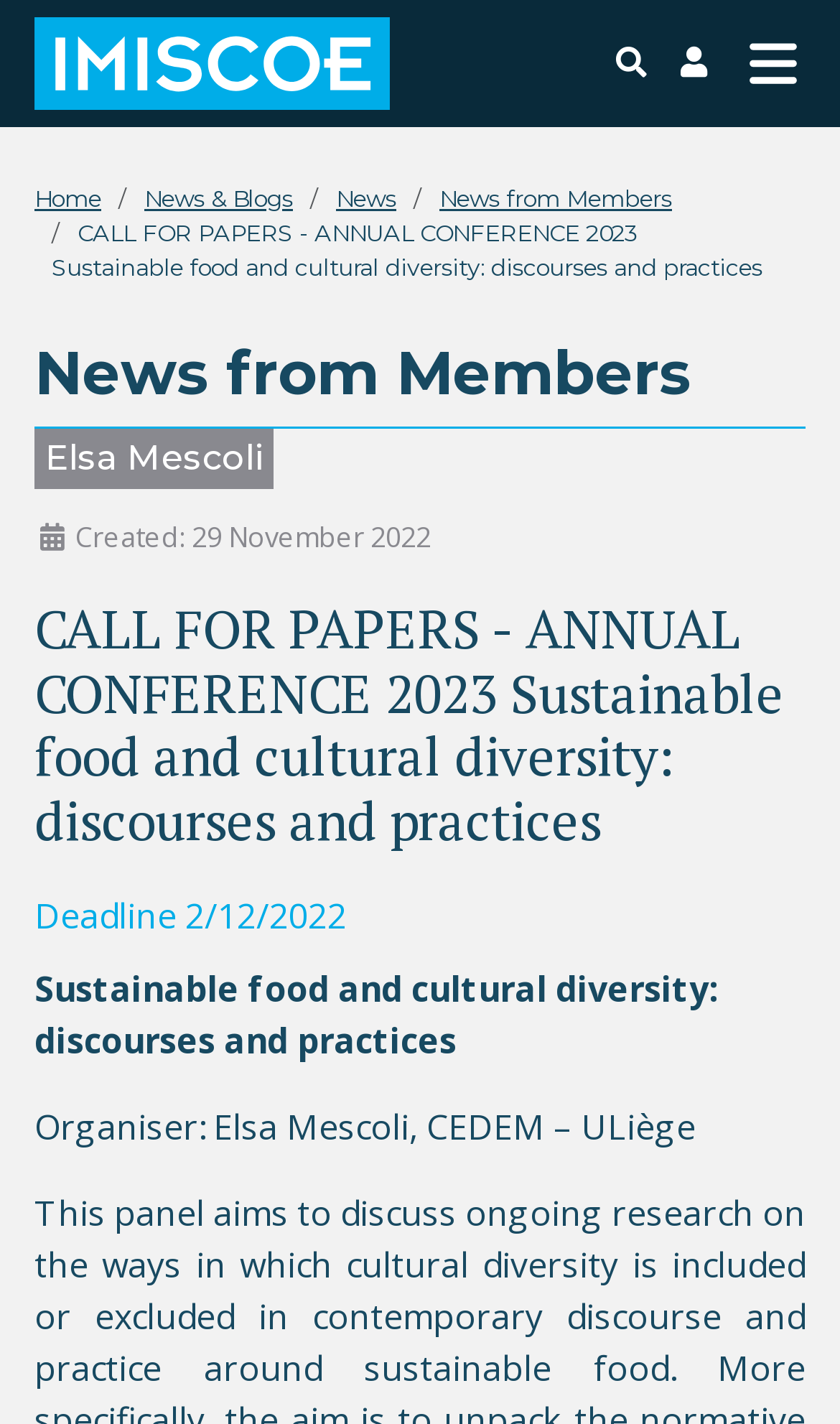Consider the image and give a detailed and elaborate answer to the question: 
What is the deadline for the call for papers?

The deadline for the call for papers can be found in the section below the main heading, where it states 'Deadline 2/12/2022'.